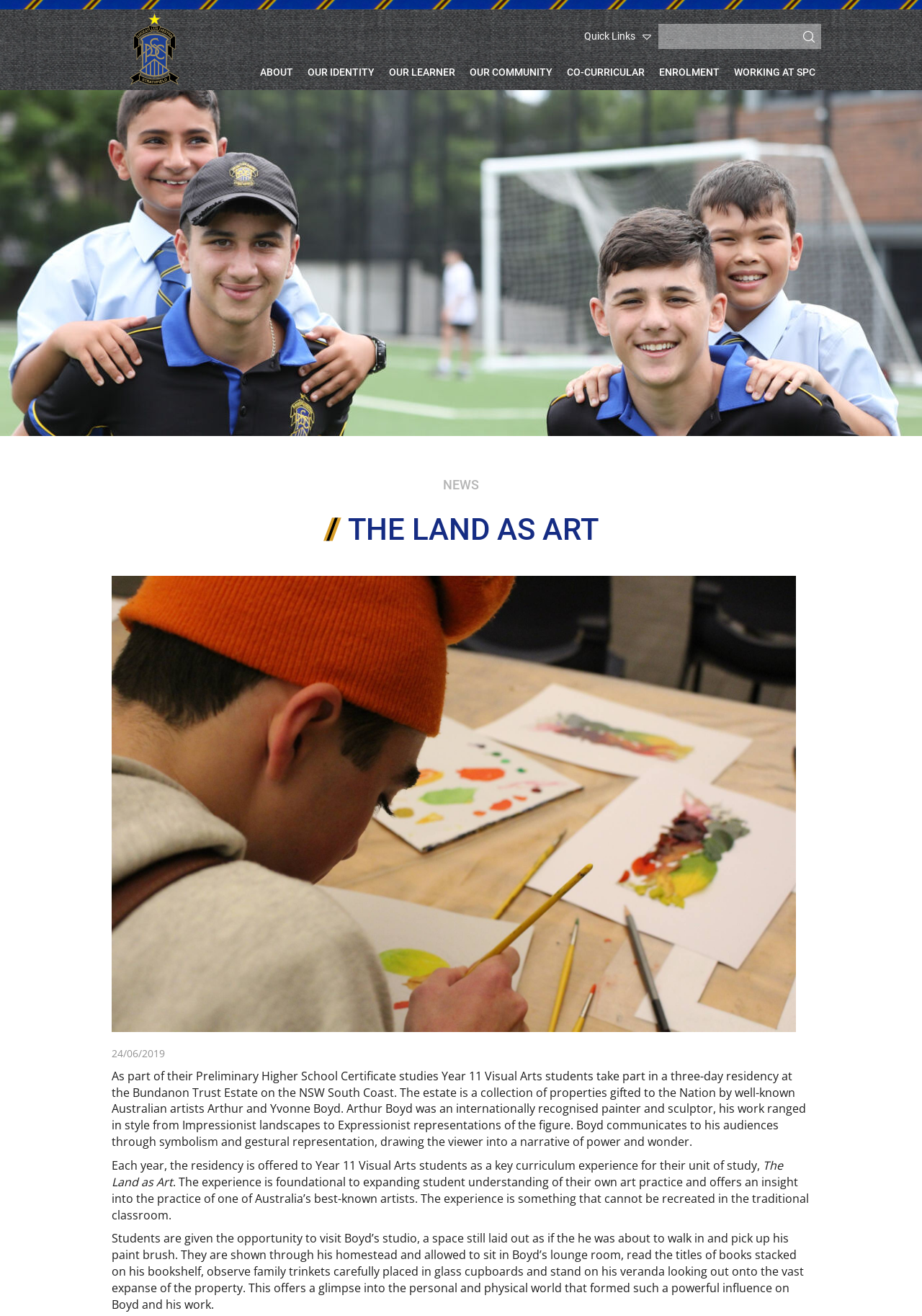Predict the bounding box for the UI component with the following description: "Our Learner".

[0.416, 0.041, 0.5, 0.068]